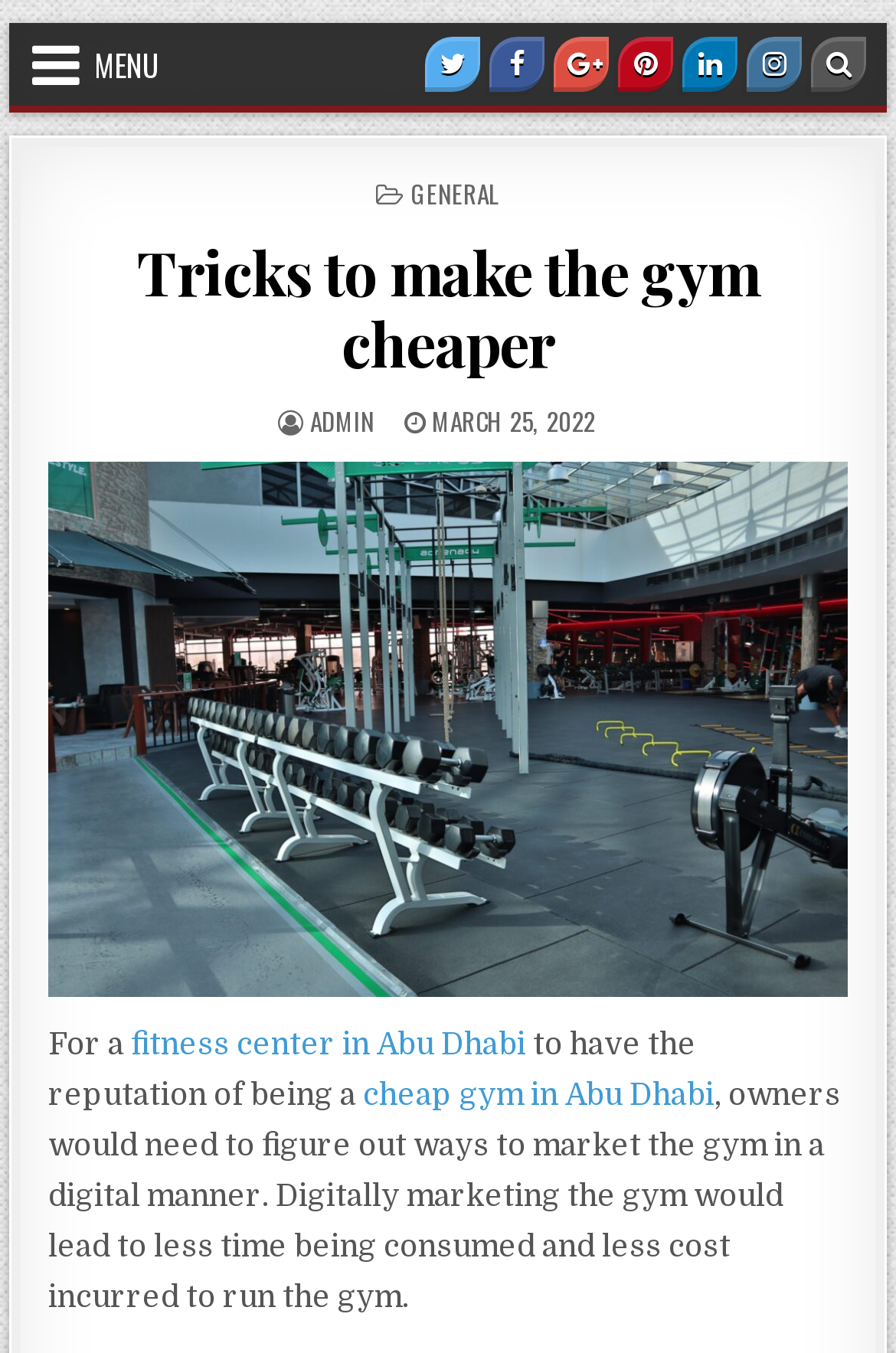Determine the bounding box coordinates for the region that must be clicked to execute the following instruction: "Read the article 'Tricks to make the gym cheaper'".

[0.054, 0.342, 0.946, 0.736]